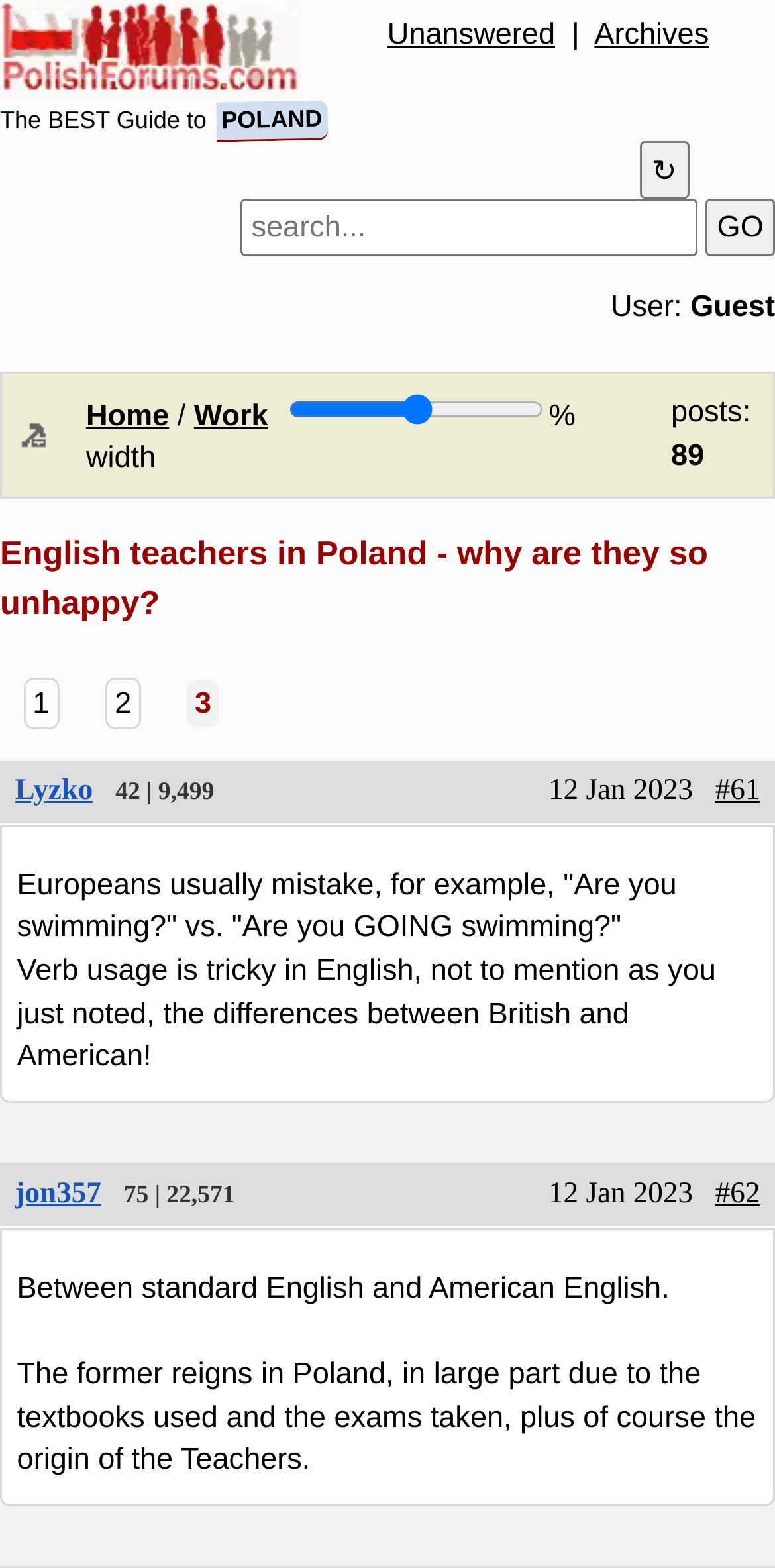Create an elaborate caption that covers all aspects of the webpage.

The webpage appears to be a forum or discussion board focused on English teachers in Poland, specifically exploring the reasons behind their unhappiness. At the top, there is a logo or image on the left, accompanied by a link and a text "The BEST Guide to POLAND". On the right side, there are links to "Unanswered" and "Archives", separated by a vertical line. Below this, there is a search box with a "GO" button.

The main content of the page is divided into sections, with a table taking up most of the space. The table has a row with three columns, where the first column is narrow and contains a grid cell with no text. The second column is wider and contains links to "Home" and "Work", as well as a slider and a text "% width". The third column displays the text "posts: 89".

Below the table, there is a heading that repeats the title of the webpage, "English teachers in Poland - why are they so unhappy?". This is followed by a series of links to different pages, numbered from 1 to 3.

The main content of the page consists of two articles or posts, each with a title, author, and date. The first post discusses the differences in verb usage between British and American English, while the second post explores the reasons why standard English is more prevalent in Poland. Each post has a link to a specific thread or comment, labeled "#61" and "#62", respectively.

Throughout the page, there are various buttons, links, and text elements, including a button to refresh the page, a link to the user's profile, and some separator lines. Overall, the webpage appears to be a discussion forum focused on the topic of English teachers in Poland, with various features and functionalities to facilitate conversation and navigation.